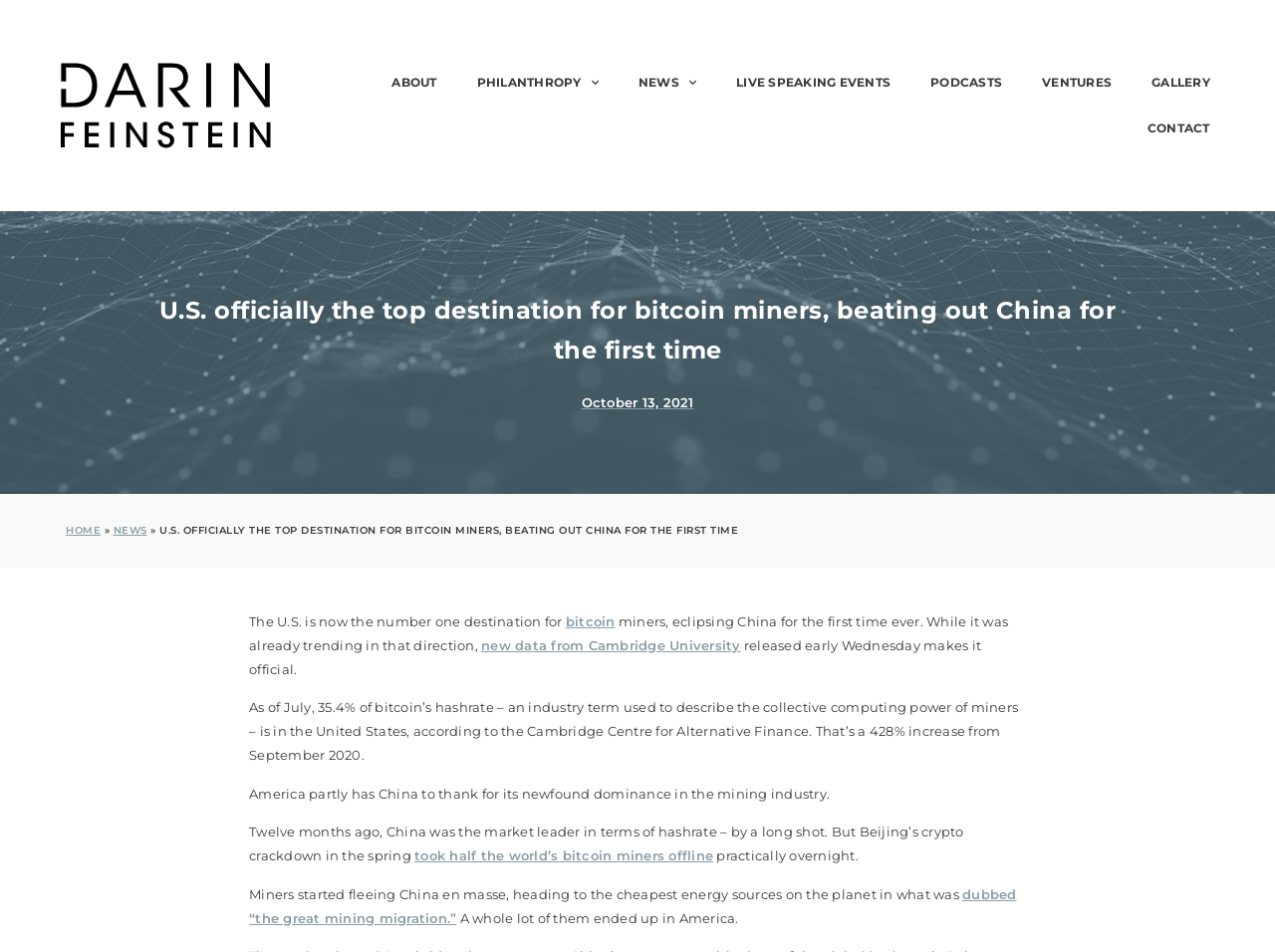Locate the UI element described by alt="Darin Feinstein logo" in the provided webpage screenshot. Return the bounding box coordinates in the format (top-left x, top-left y, bottom-right x, bottom-right y), ensuring all values are between 0 and 1.

[0.047, 0.062, 0.214, 0.159]